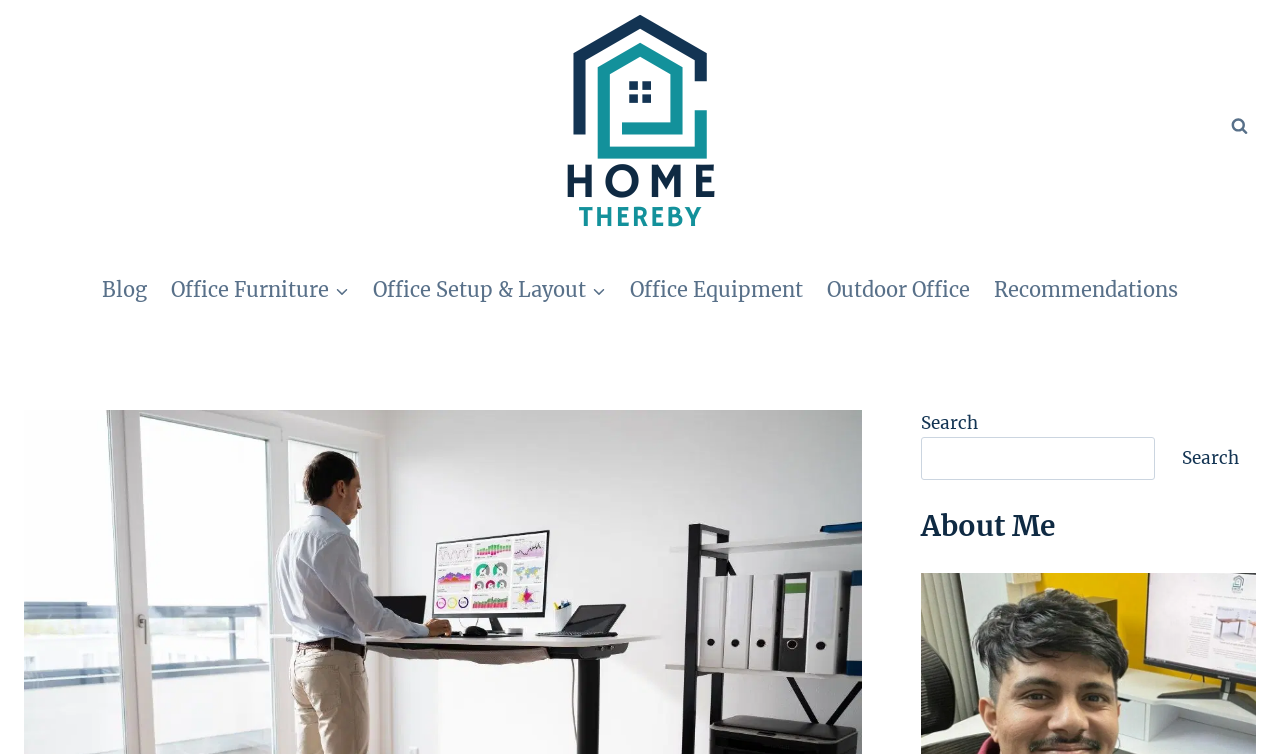Provide a thorough description of this webpage.

The webpage is about standing desks, specifically comparing crank and electric standing desks. At the top left of the page, there is a logo and a link to "Home Thereby" with an accompanying image. To the right of this, there is a button to view a search form. 

Below the top section, there is a primary navigation menu that spans across the page, containing links to various categories such as "Blog", "Office Furniture", "Office Setup & Layout", "Office Equipment", "Outdoor Office", and "Recommendations". 

In the middle of the page, there is a search bar with a label "Search" and a search box where users can input their queries. To the right of the search box, there is a search button. 

Below the search bar, there is a heading titled "About Me".